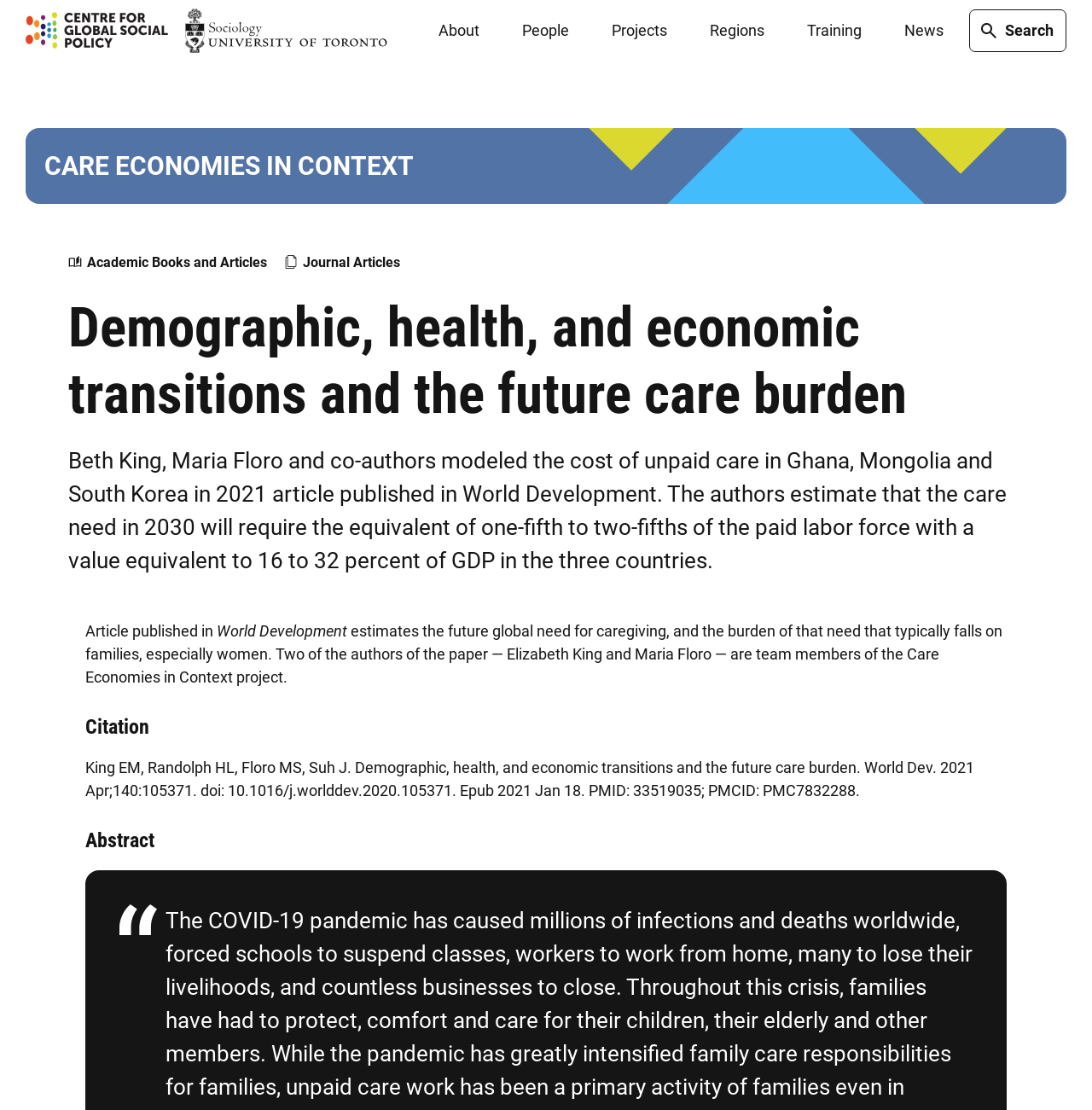Given the following UI element description: "alt="Centre for Global Social Policy"", find the bounding box coordinates in the webpage screenshot.

[0.023, 0.011, 0.154, 0.044]